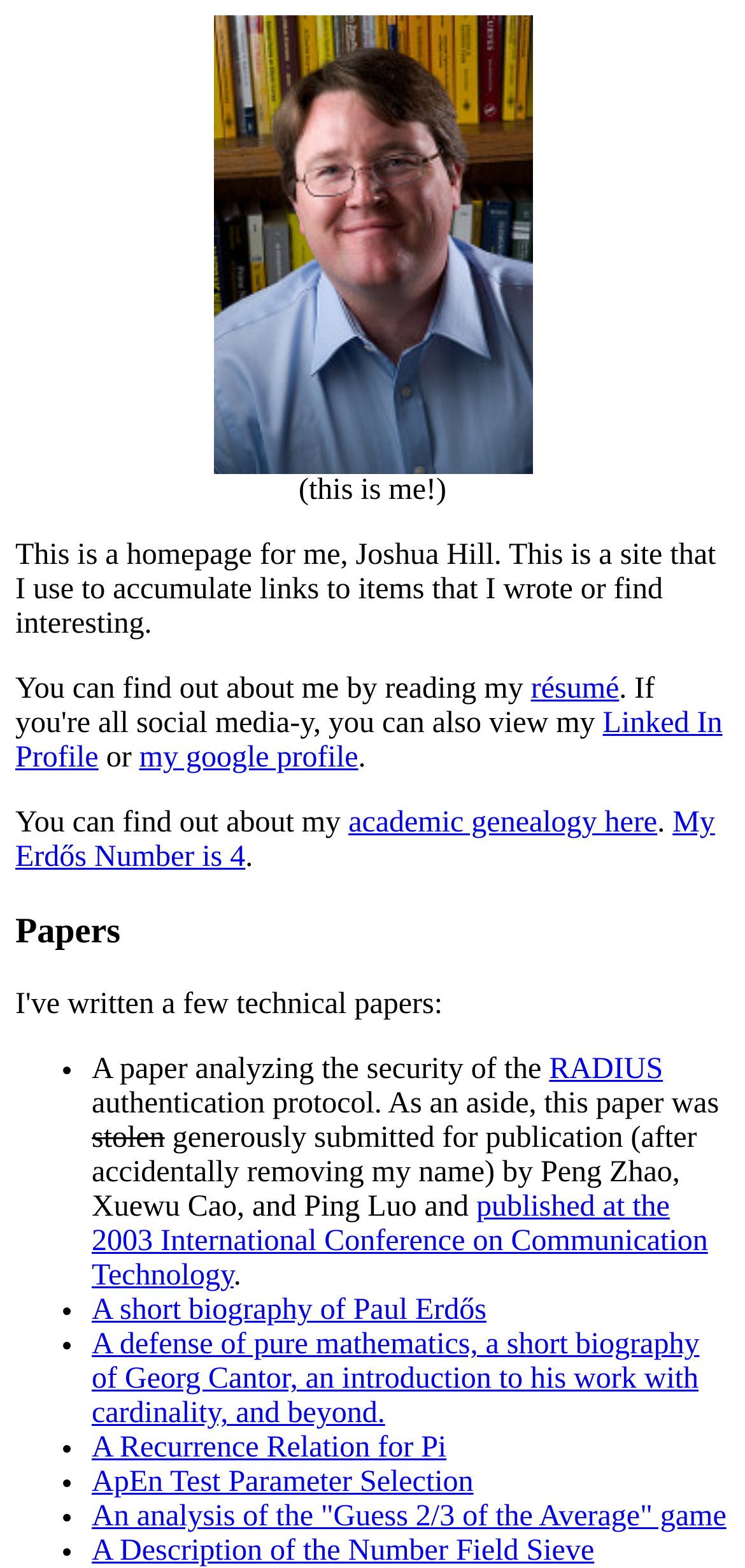Construct a comprehensive description capturing every detail on the webpage.

The webpage is a personal website of Joshua E. Hill, featuring a headshot of himself at the top left corner, accompanied by a brief caption "(this is me!)". Below the headshot, there is a brief introduction to the website, stating that it's a collection of links to items that Joshua Hill wrote or finds interesting.

On the top right side, there are links to Joshua Hill's résumé, LinkedIn profile, and Google profile. Below these links, there is a section about Joshua Hill's academic background, including a link to his academic genealogy and a mention of his Erdős Number being 4.

The main content of the webpage is a list of papers and articles written by Joshua Hill, categorized under the heading "Papers". The list consists of 5 items, each marked with a bullet point. The papers are about various topics, including the security of the RADIUS authentication protocol, a biography of Paul Erdős, a defense of pure mathematics, a recurrence relation for Pi, and an analysis of the "Guess 2/3 of the Average" game. Each paper is accompanied by a brief description and a link to the full article.

Overall, the webpage is a simple and straightforward presentation of Joshua Hill's personal and professional background, with a focus on his academic work and interests.